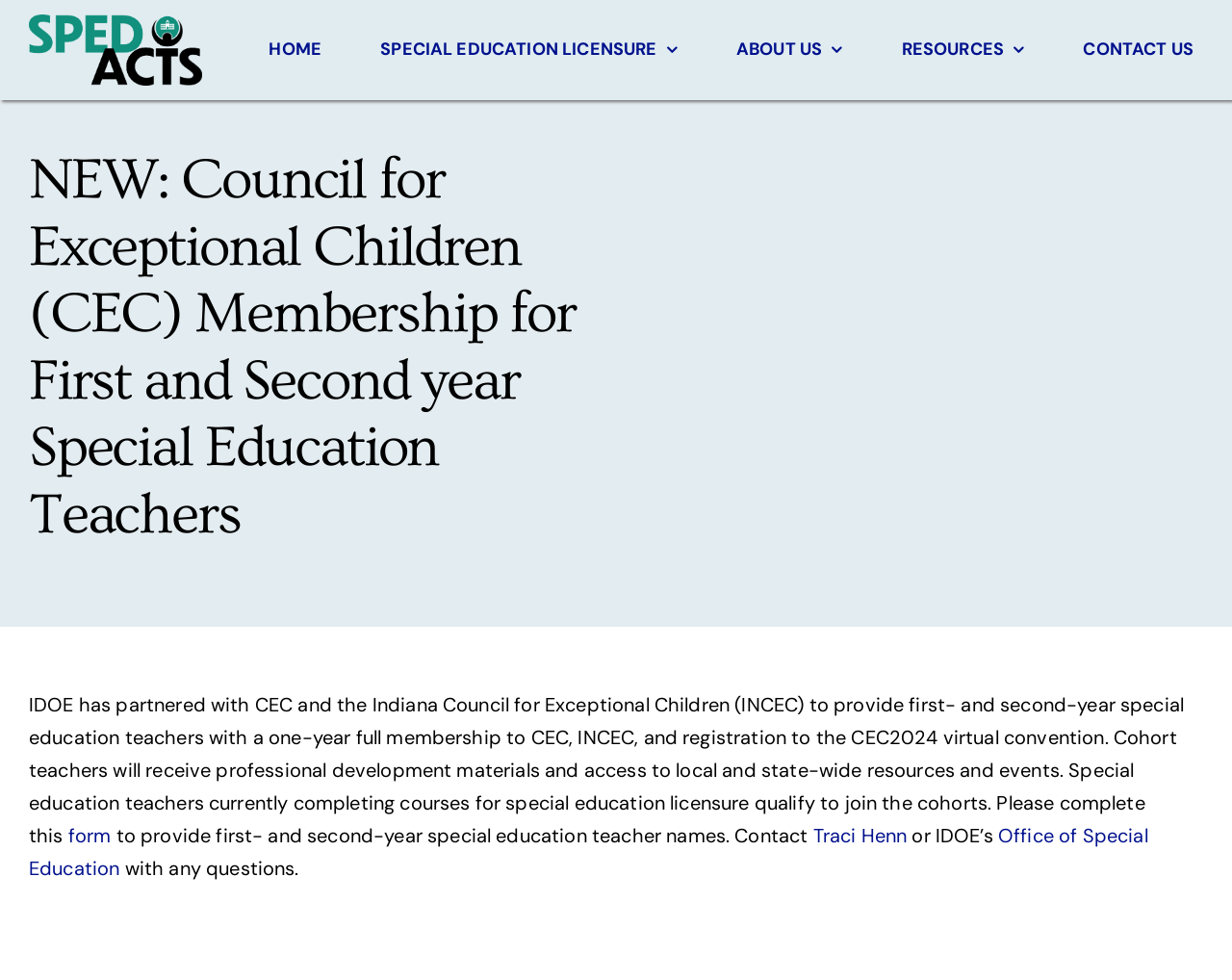Locate and provide the bounding box coordinates for the HTML element that matches this description: "About Us".

[0.59, 0.028, 0.692, 0.075]